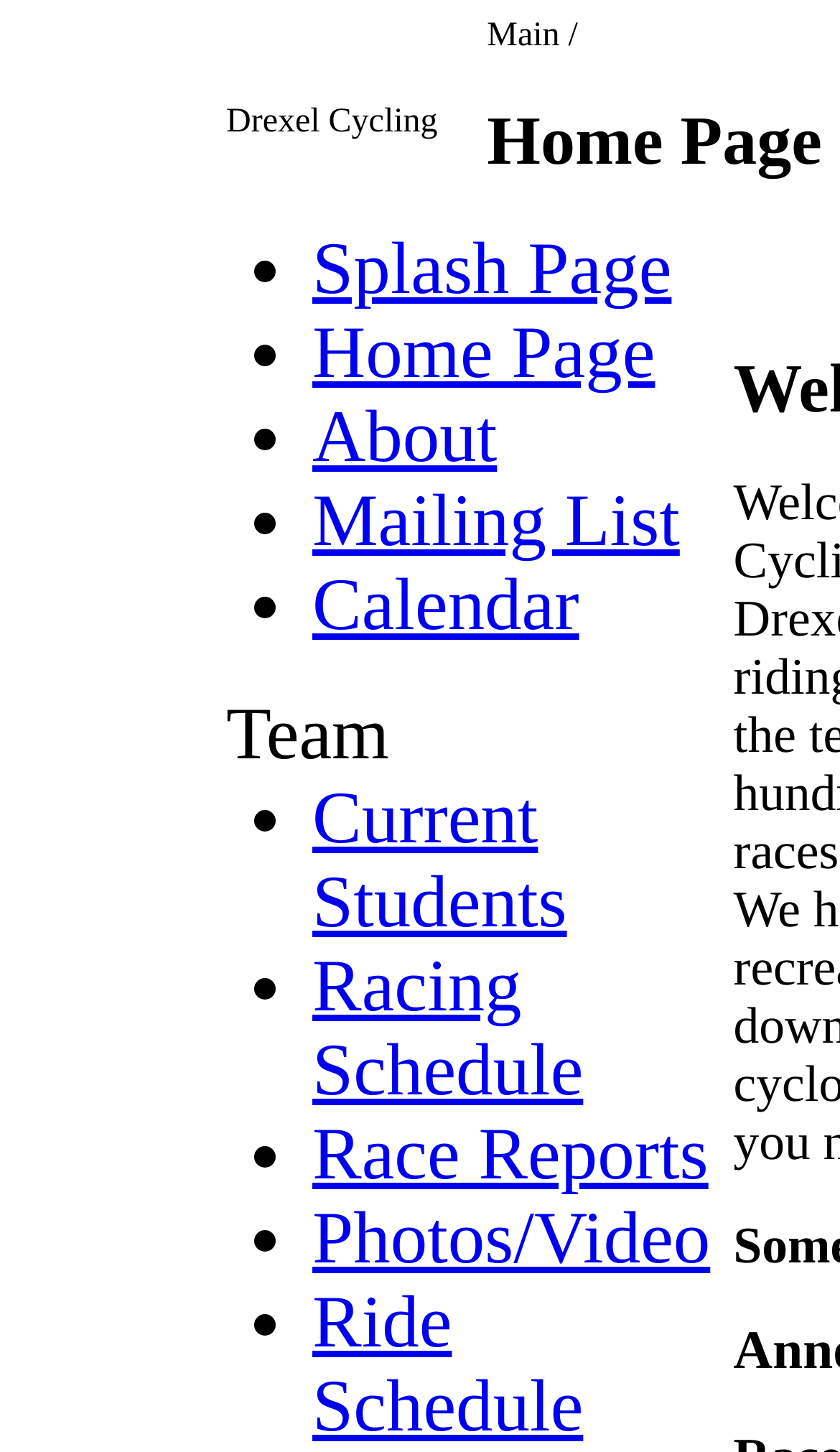What is the name of the cycling team?
Using the visual information, respond with a single word or phrase.

Drexel Cycling